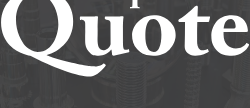Provide a one-word or brief phrase answer to the question:
What industries can inquire about customized solutions?

Construction, power generation, and consumer goods